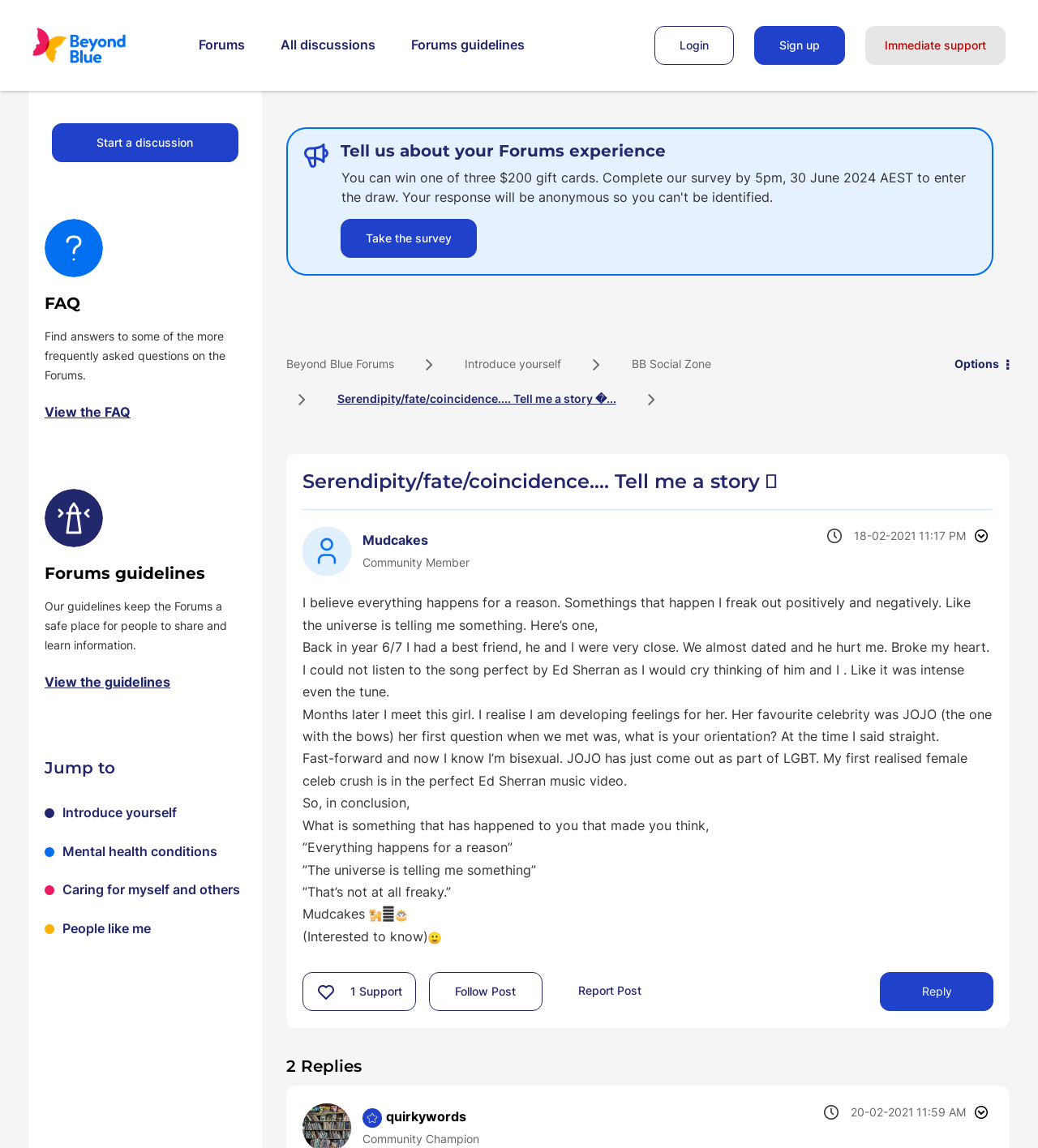Identify the bounding box for the given UI element using the description provided. Coordinates should be in the format (top-left x, top-left y, bottom-right x, bottom-right y) and must be between 0 and 1. Here is the description: Report Post

[0.557, 0.857, 0.618, 0.869]